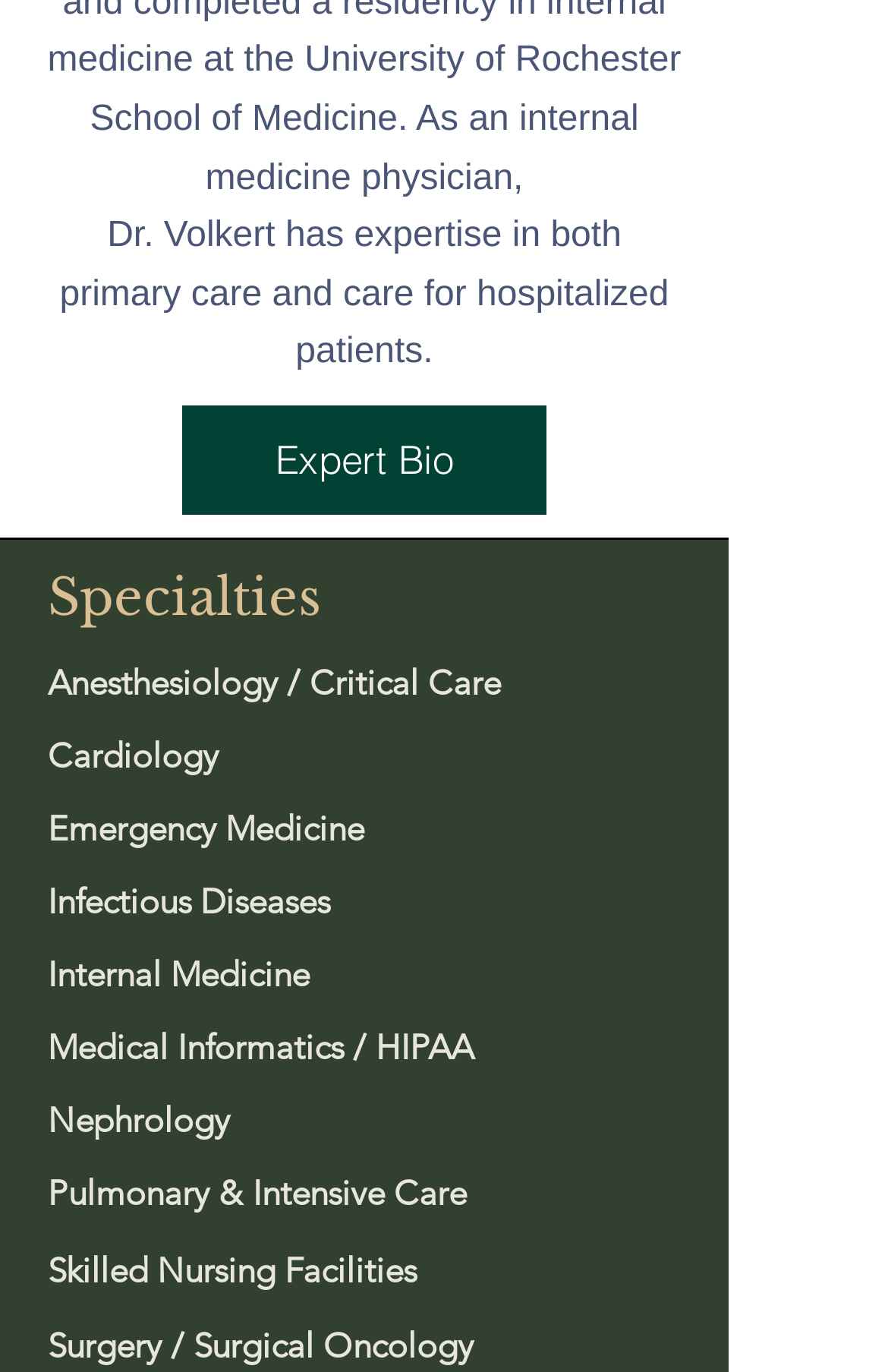Give a short answer to this question using one word or a phrase:
What is the first specialty listed?

Anesthesiology / Critical Care